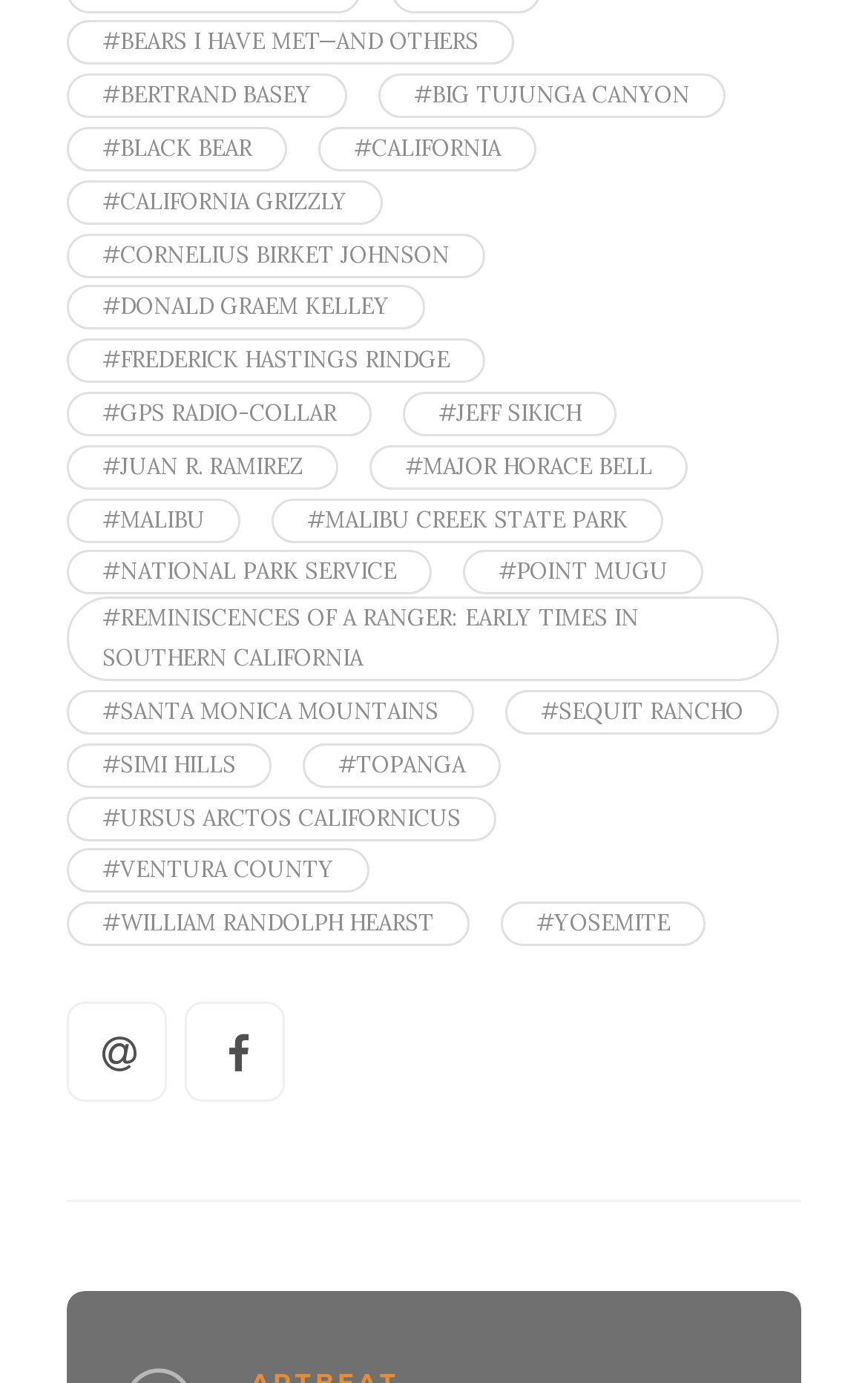How many links are on the webpage?
Provide a one-word or short-phrase answer based on the image.

28